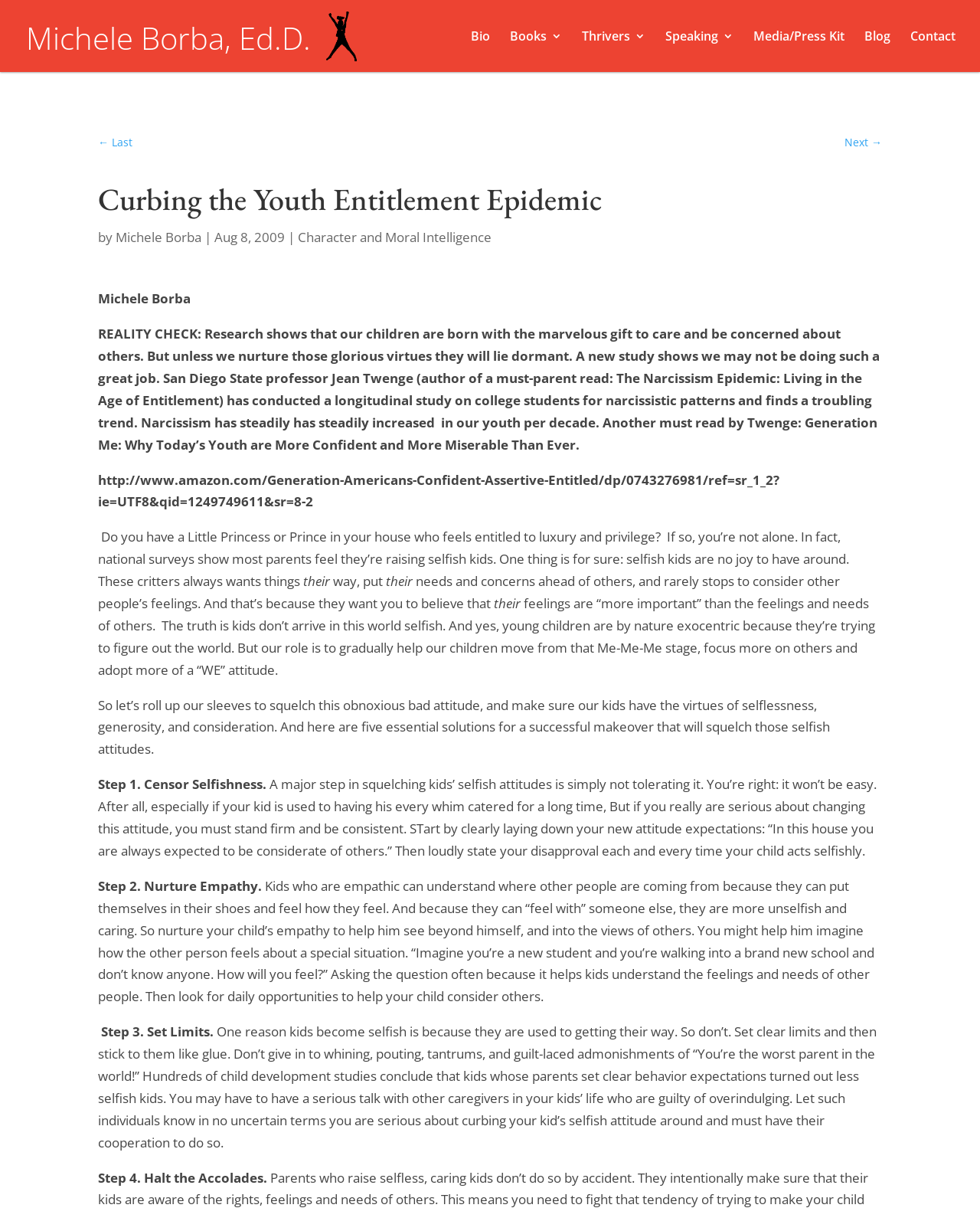Determine the bounding box coordinates of the region I should click to achieve the following instruction: "Click on the 'Contact' link". Ensure the bounding box coordinates are four float numbers between 0 and 1, i.e., [left, top, right, bottom].

[0.929, 0.025, 0.975, 0.06]